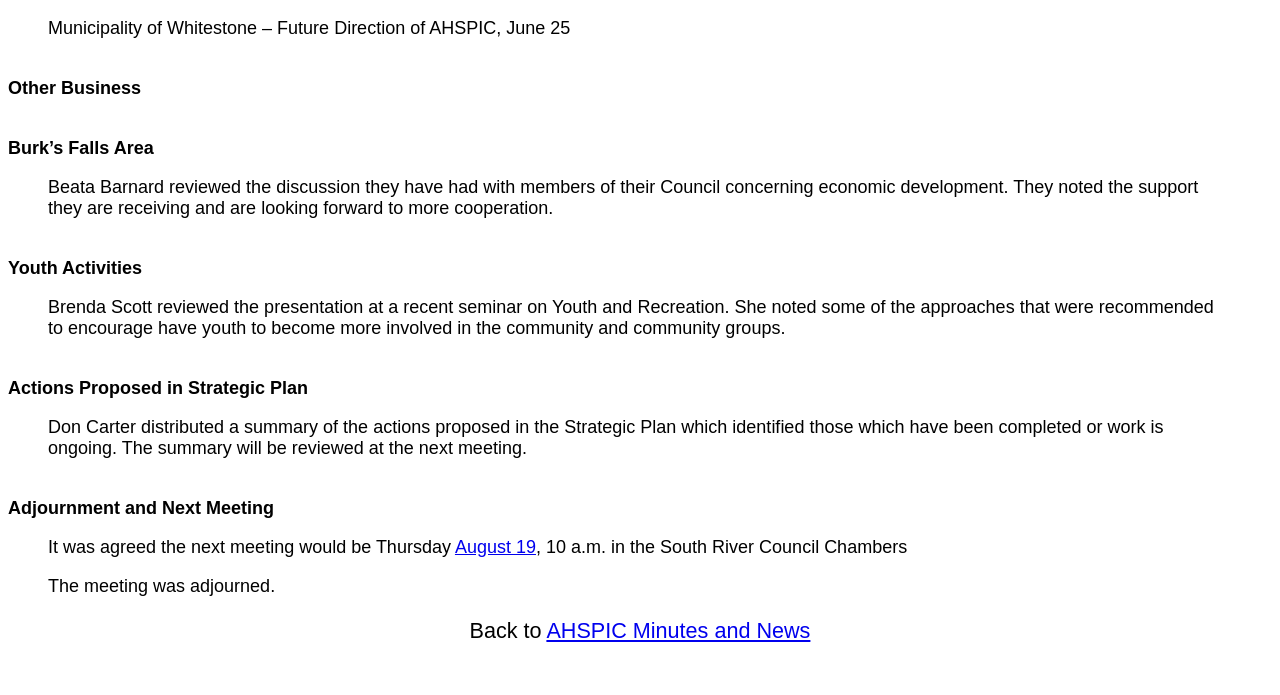Identify the bounding box coordinates of the HTML element based on this description: "AHSPIC Minutes and News".

[0.427, 0.889, 0.633, 0.925]